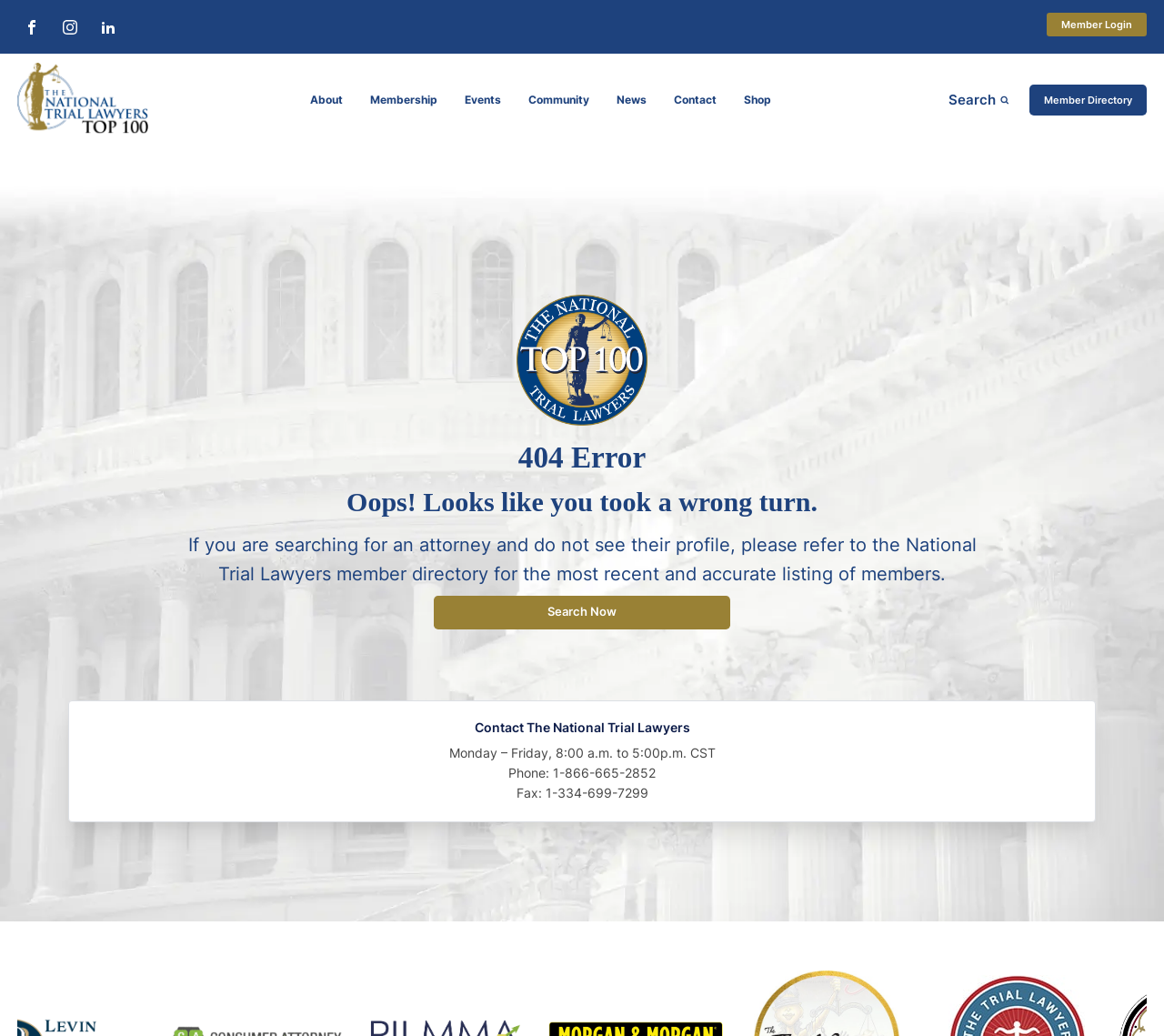Please specify the bounding box coordinates of the region to click in order to perform the following instruction: "Search for something".

[0.81, 0.088, 0.872, 0.105]